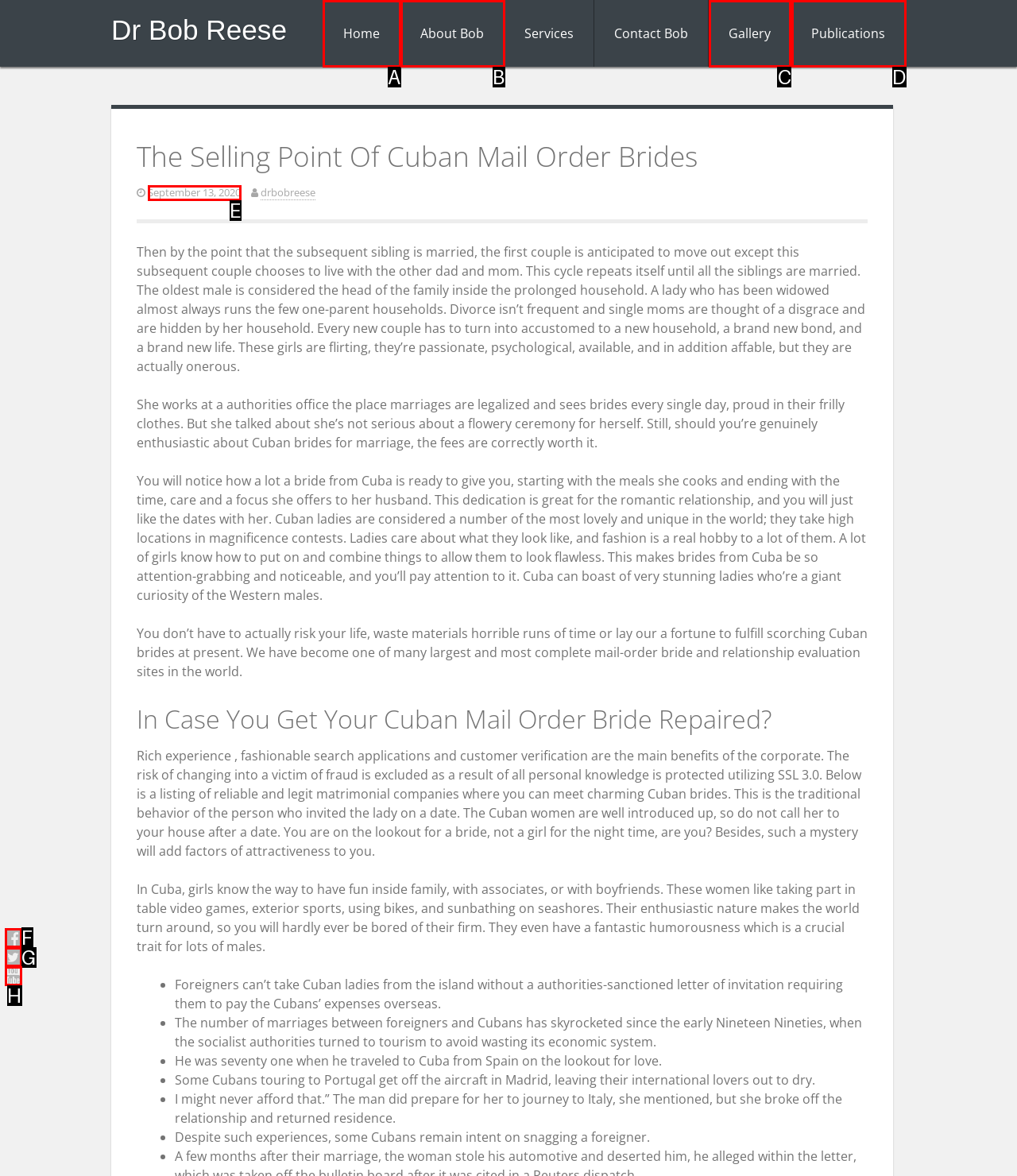From the given choices, which option should you click to complete this task: Click the 'Gallery' link? Answer with the letter of the correct option.

C